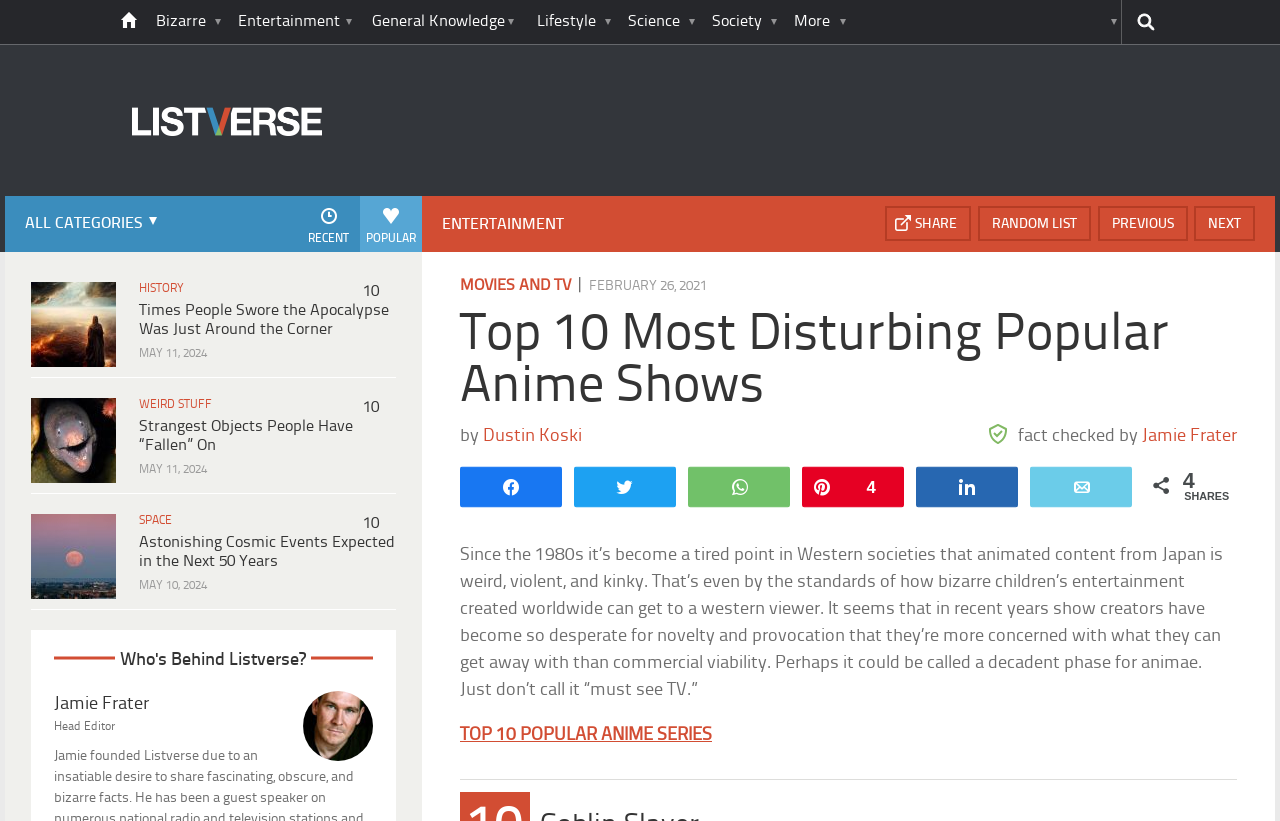Pinpoint the bounding box coordinates of the clickable area necessary to execute the following instruction: "Search this site". The coordinates should be given as four float numbers between 0 and 1, namely [left, top, right, bottom].

[0.844, 0.0, 0.882, 0.054]